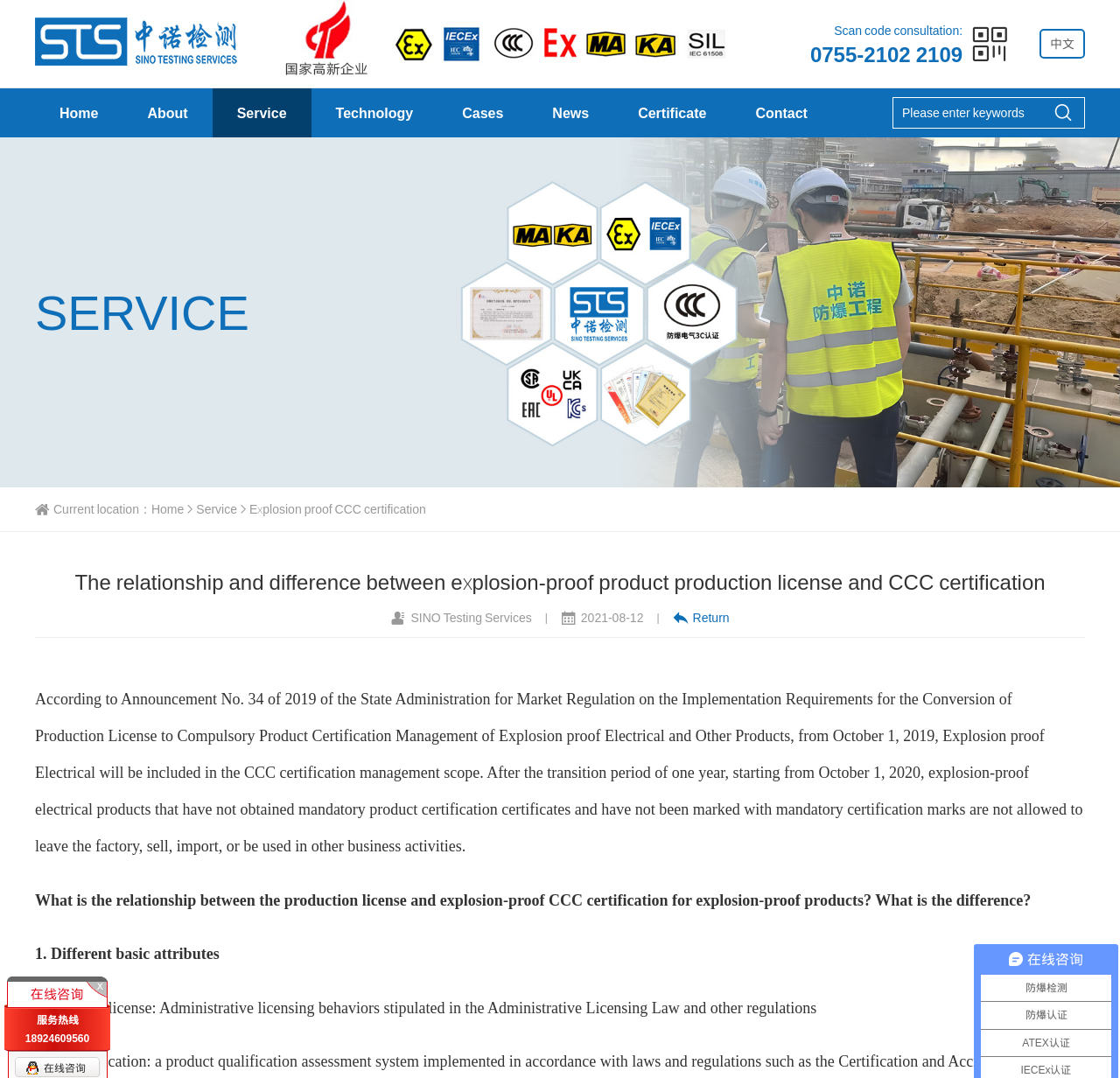Could you locate the bounding box coordinates for the section that should be clicked to accomplish this task: "Click the 'Home' link".

[0.031, 0.082, 0.11, 0.127]